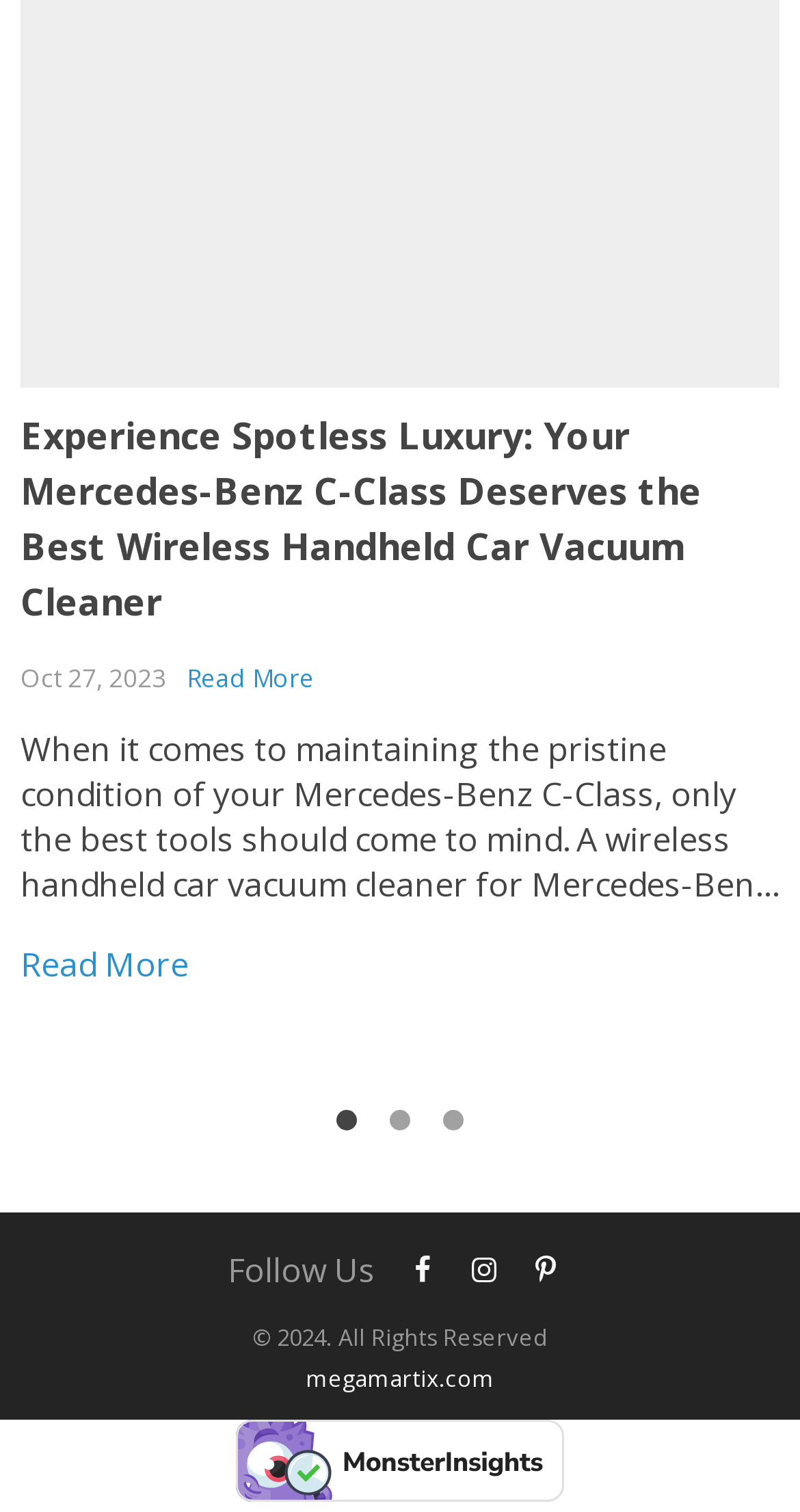How many buttons are there in the middle section?
Answer with a single word or short phrase according to what you see in the image.

3